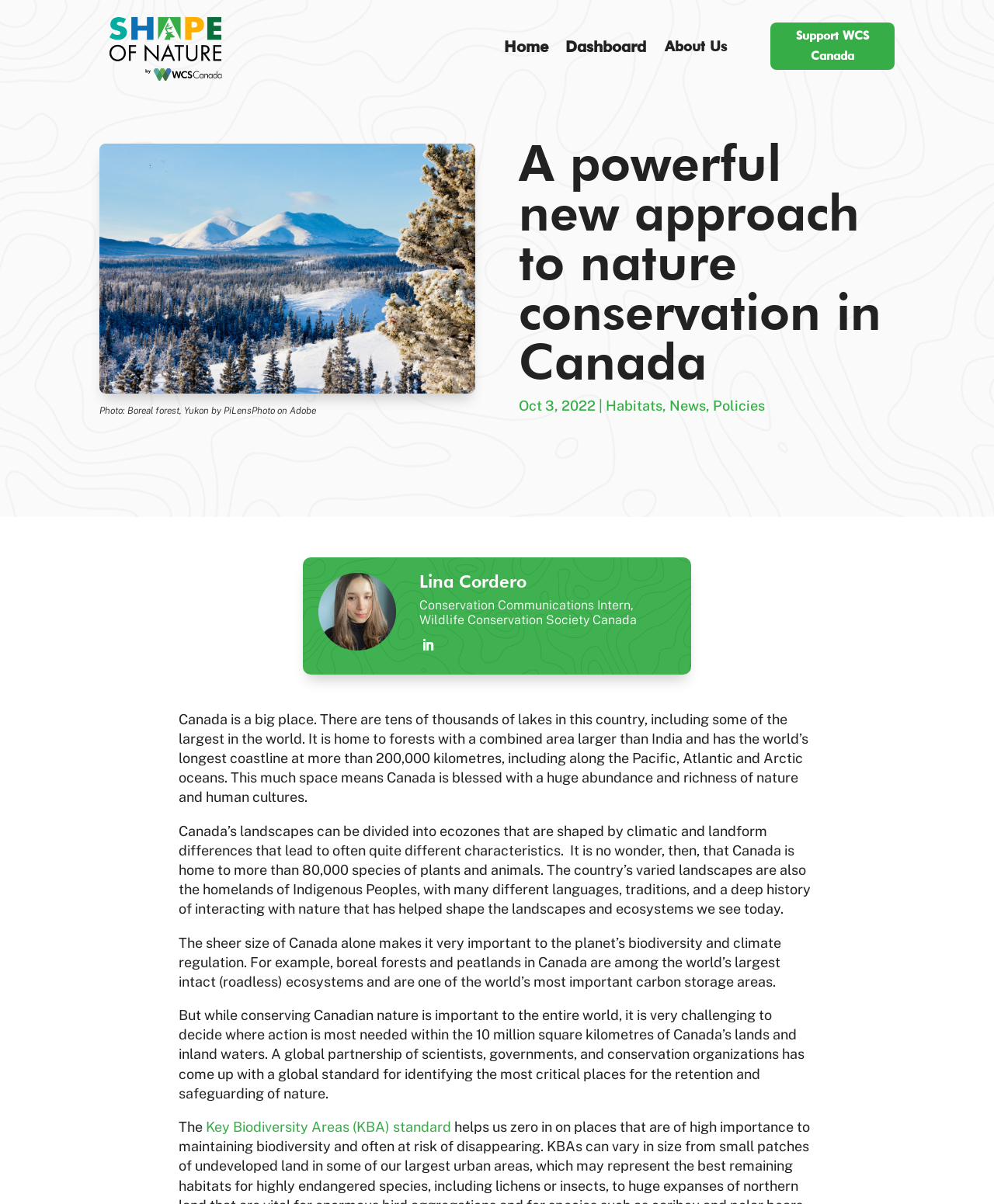Illustrate the webpage thoroughly, mentioning all important details.

The webpage is about a powerful new approach to nature conservation in Canada, specifically highlighting the importance of preserving biodiversity. At the top left, there is a logo and a link to "SHAPE of Nature by WCS Canada". To the right of the logo, there are navigation links to "Home", "Dashboard", and "About Us". 

Below the navigation links, there is a large image of a boreal forest in Yukon, accompanied by a photo credit. Above the image, there is a heading that reads "A powerful new approach to nature conservation in Canada". To the right of the heading, there is a date "Oct 3, 2022" and a series of links to "Habitats", "News", and "Policies".

Below the image, there is a section featuring Lina Cordero, a Conservation Communications Intern at Wildlife Conservation Society Canada, with a photo and a brief description of her role. 

The main content of the webpage is a series of paragraphs that describe the importance of Canada's natural landscapes and biodiversity. The text explains that Canada's vast size and varied landscapes support a huge abundance of nature and human cultures, with over 80,000 species of plants and animals. It also highlights the importance of Indigenous Peoples' homelands and their deep history of interacting with nature.

The webpage then introduces the concept of Key Biodiversity Areas (KBA) standard, a global partnership of scientists, governments, and conservation organizations that aims to identify the most critical places for the retention and safeguarding of nature. There is a link to learn more about the KBA standard at the bottom of the page.